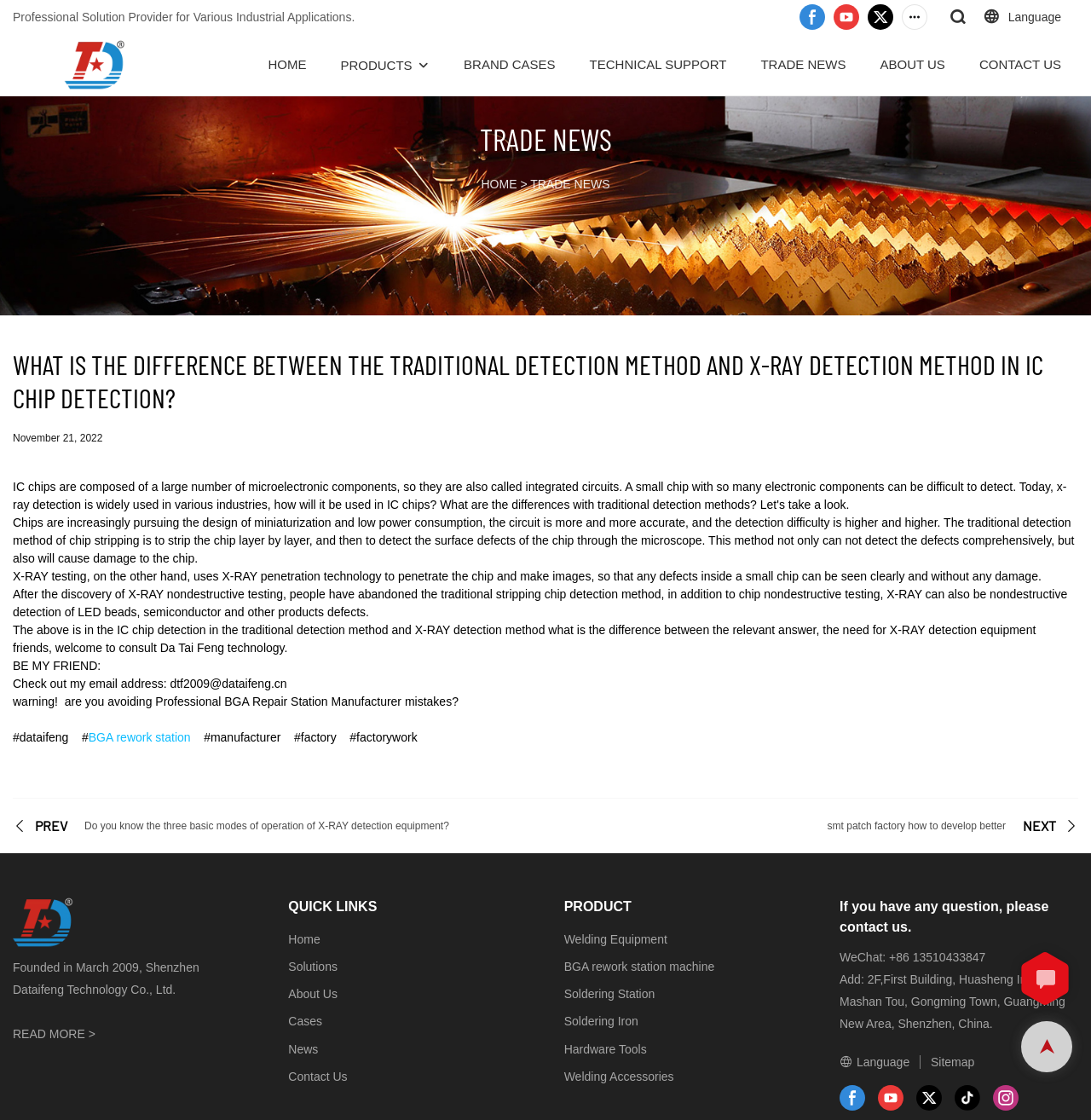Please pinpoint the bounding box coordinates for the region I should click to adhere to this instruction: "Click on the 'PRODUCTS' link".

[0.312, 0.049, 0.378, 0.068]